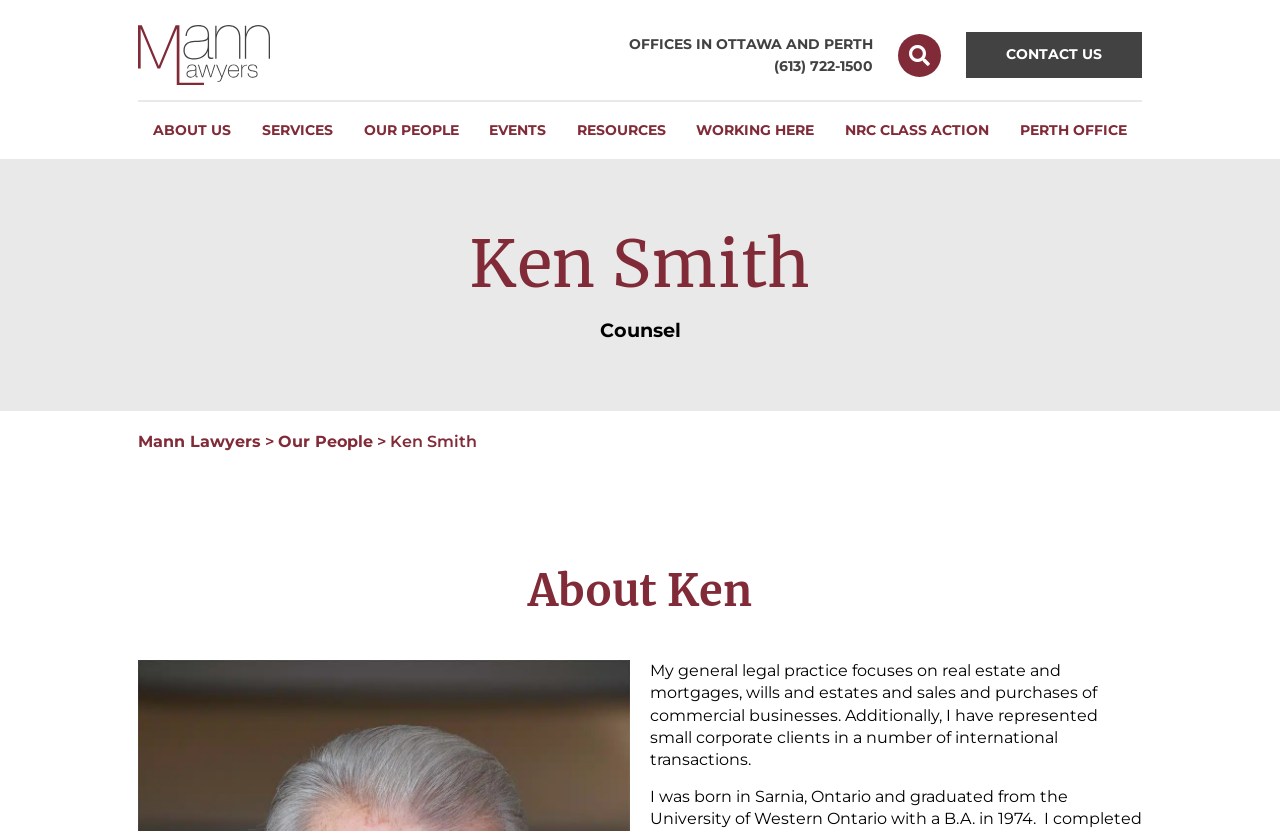Give a full account of the webpage's elements and their arrangement.

This webpage is about Ken Smith, a lawyer at Mann Lawyers. At the top left, there is a link to the homepage. Below it, there is a heading with the name "Ken Smith" and a subtitle "Counsel". To the right of the heading, there is a link to "Mann Lawyers" followed by a greater-than symbol. 

On the top right, there are several links to different sections of the website, including "OFFICES IN OTTAWA AND PERTH", "CONTACT US", "ABOUT US", "SERVICES", "OUR PEOPLE", "EVENTS", "RESOURCES", "WORKING HERE", and "NRC CLASS ACTION". There is also a search bar with a "Search" button.

Below the top section, there is a heading "About Ken" followed by a paragraph describing Ken's general legal practice, which focuses on real estate and mortgages, wills and estates, and sales and purchases of commercial businesses. He has also represented small corporate clients in international transactions.

On the right side of the page, there is a section to subscribe to the newsletter. It has a heading "Subscribe to Our Newsletter" and a note that "*" indicates required fields. There are three fields to fill in: "Name *" with two text boxes for first name and last name, "Email *" with a text box, and "Consent *" with a checkbox to agree to receive marketing emails from Mann Lawyers. Below the fields, there is a "SUBSCRIBE" button.